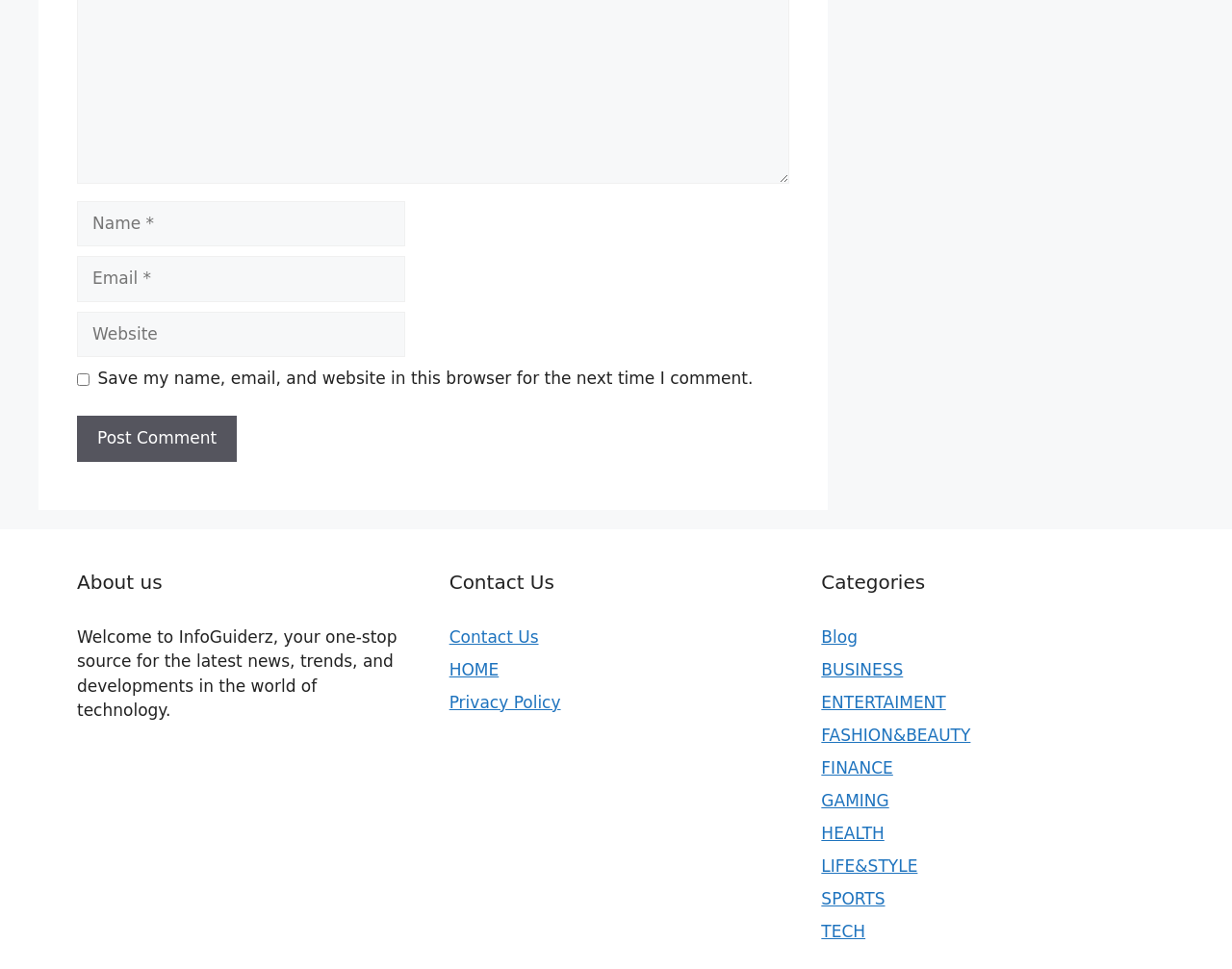Determine the bounding box coordinates (top-left x, top-left y, bottom-right x, bottom-right y) of the UI element described in the following text: name="submit" value="Post Comment"

[0.062, 0.429, 0.192, 0.476]